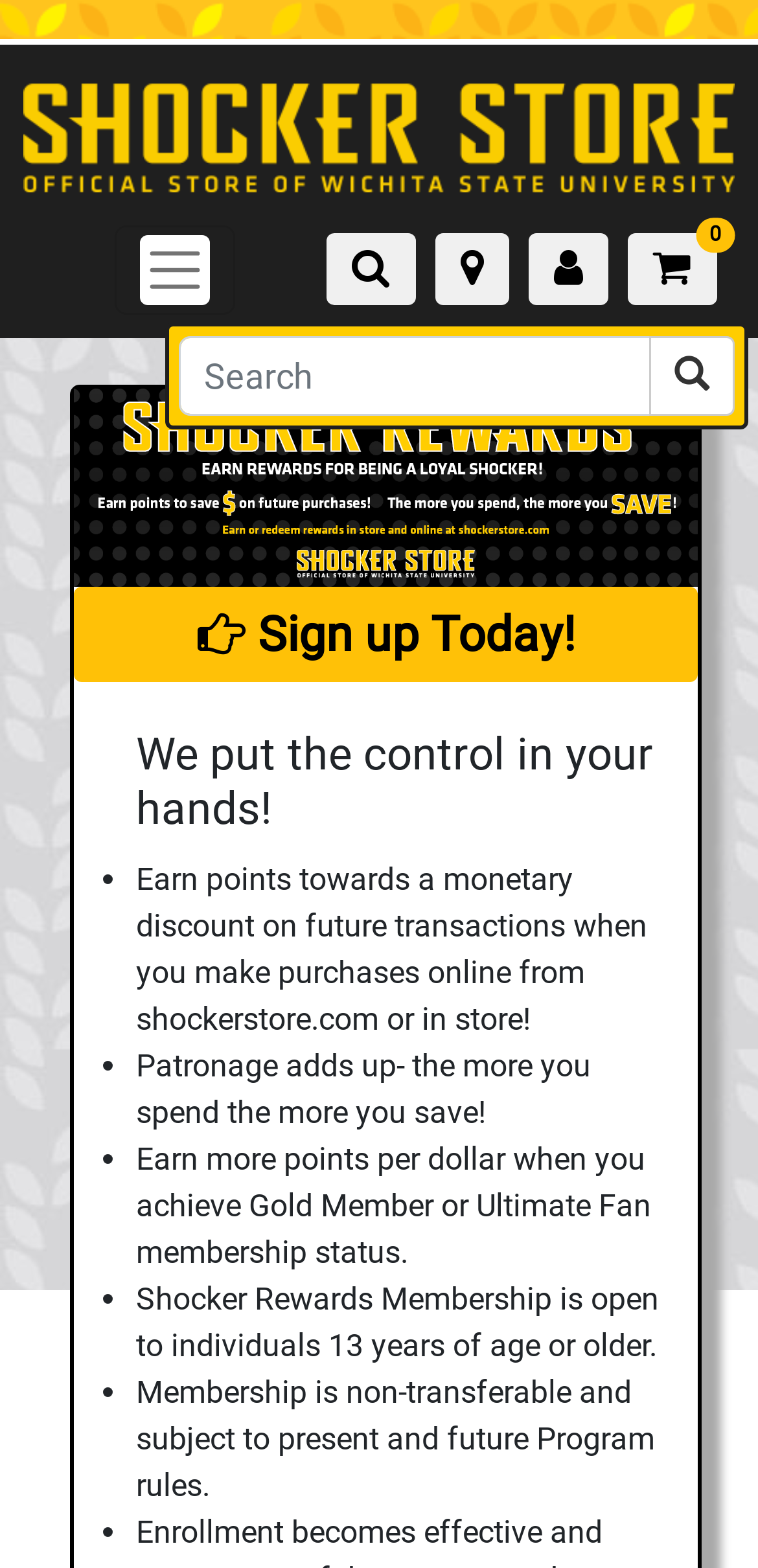Please determine the bounding box coordinates of the section I need to click to accomplish this instruction: "Follow us on Facebook".

None